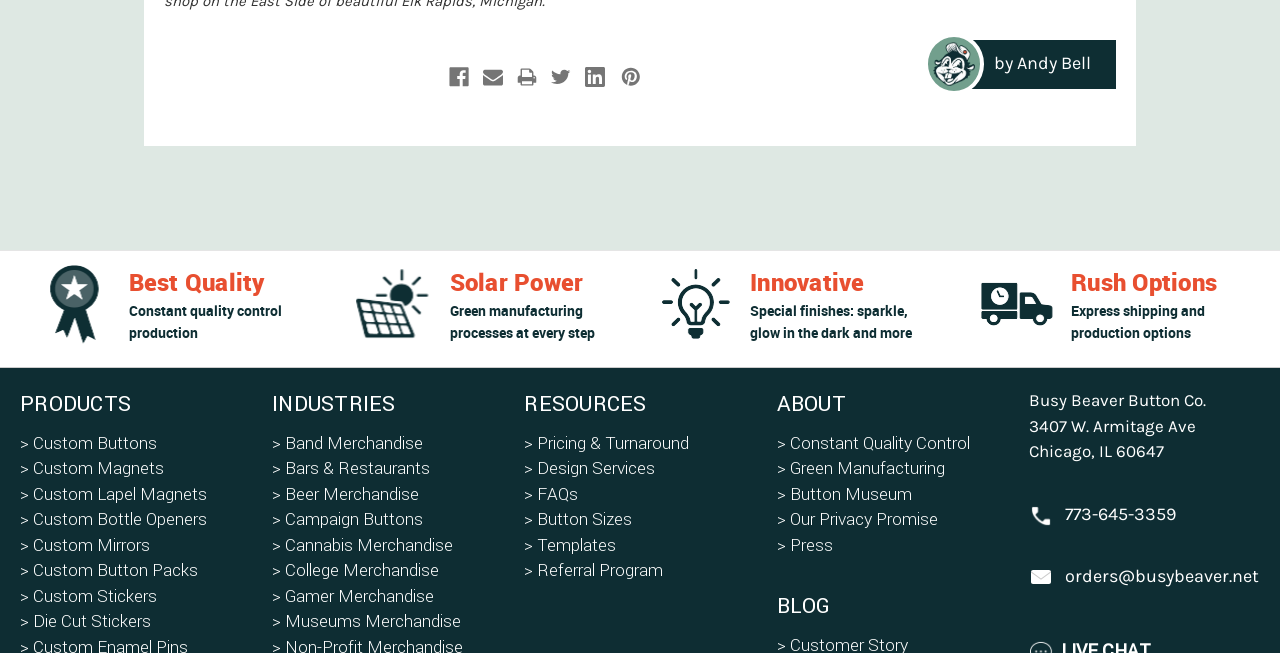Please locate the bounding box coordinates for the element that should be clicked to achieve the following instruction: "View 'Custom Buttons'". Ensure the coordinates are given as four float numbers between 0 and 1, i.e., [left, top, right, bottom].

[0.016, 0.663, 0.123, 0.694]